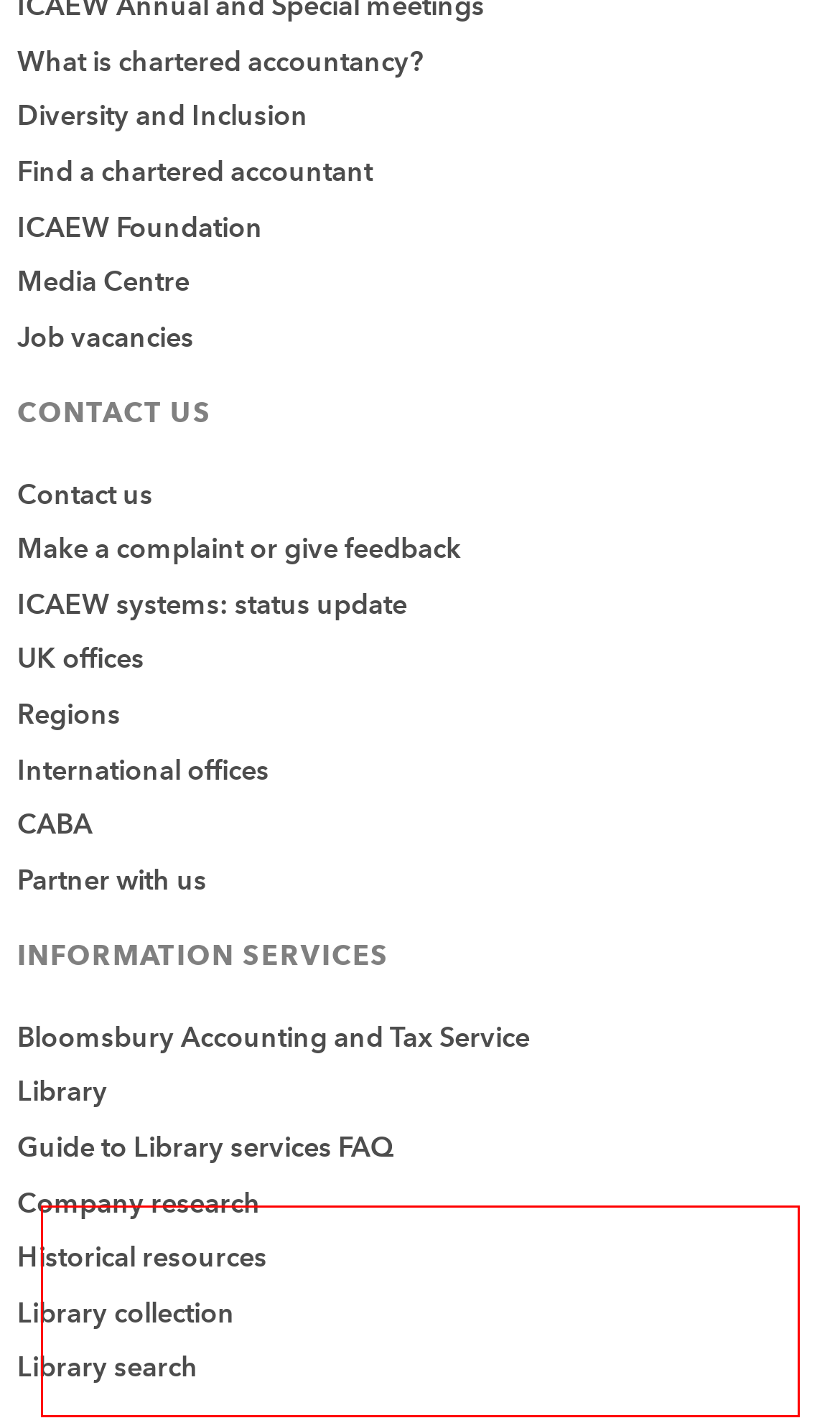In the screenshot of the webpage, find the red bounding box and perform OCR to obtain the text content restricted within this red bounding box.

I think it would be a good idea to send out a tick list for IPs to use to cover the matters expected to be completed by them. In a simple format with note attached.